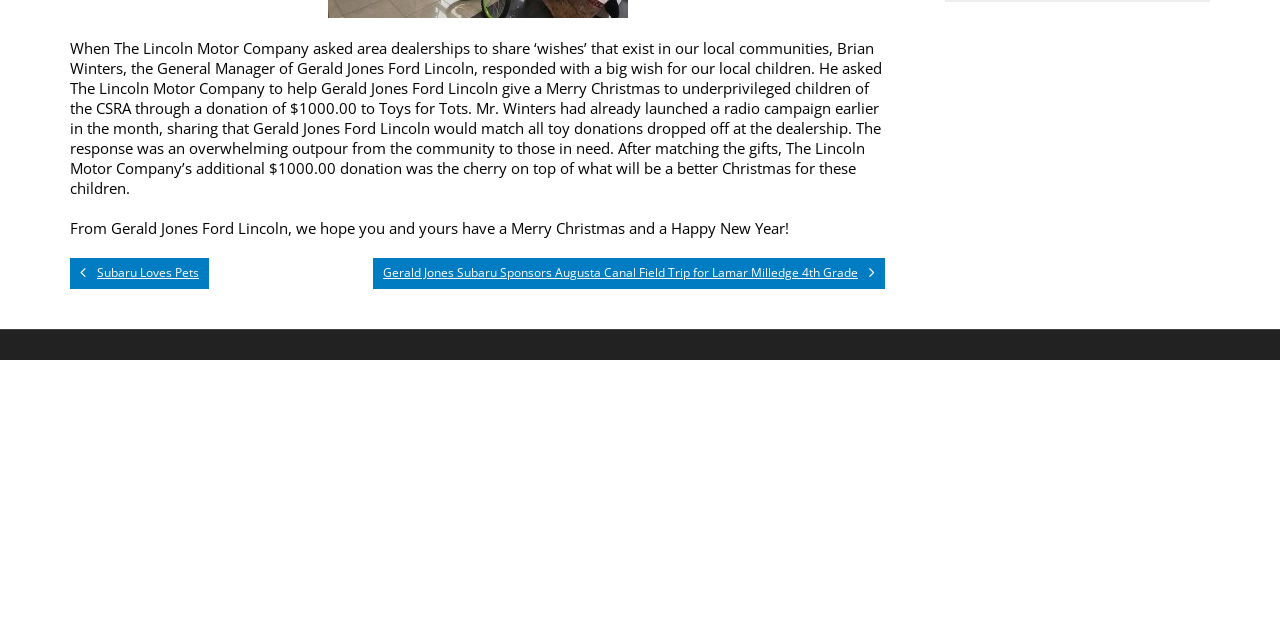Bounding box coordinates are specified in the format (top-left x, top-left y, bottom-right x, bottom-right y). All values are floating point numbers bounded between 0 and 1. Please provide the bounding box coordinate of the region this sentence describes: Subaru Loves Pets

[0.055, 0.404, 0.163, 0.451]